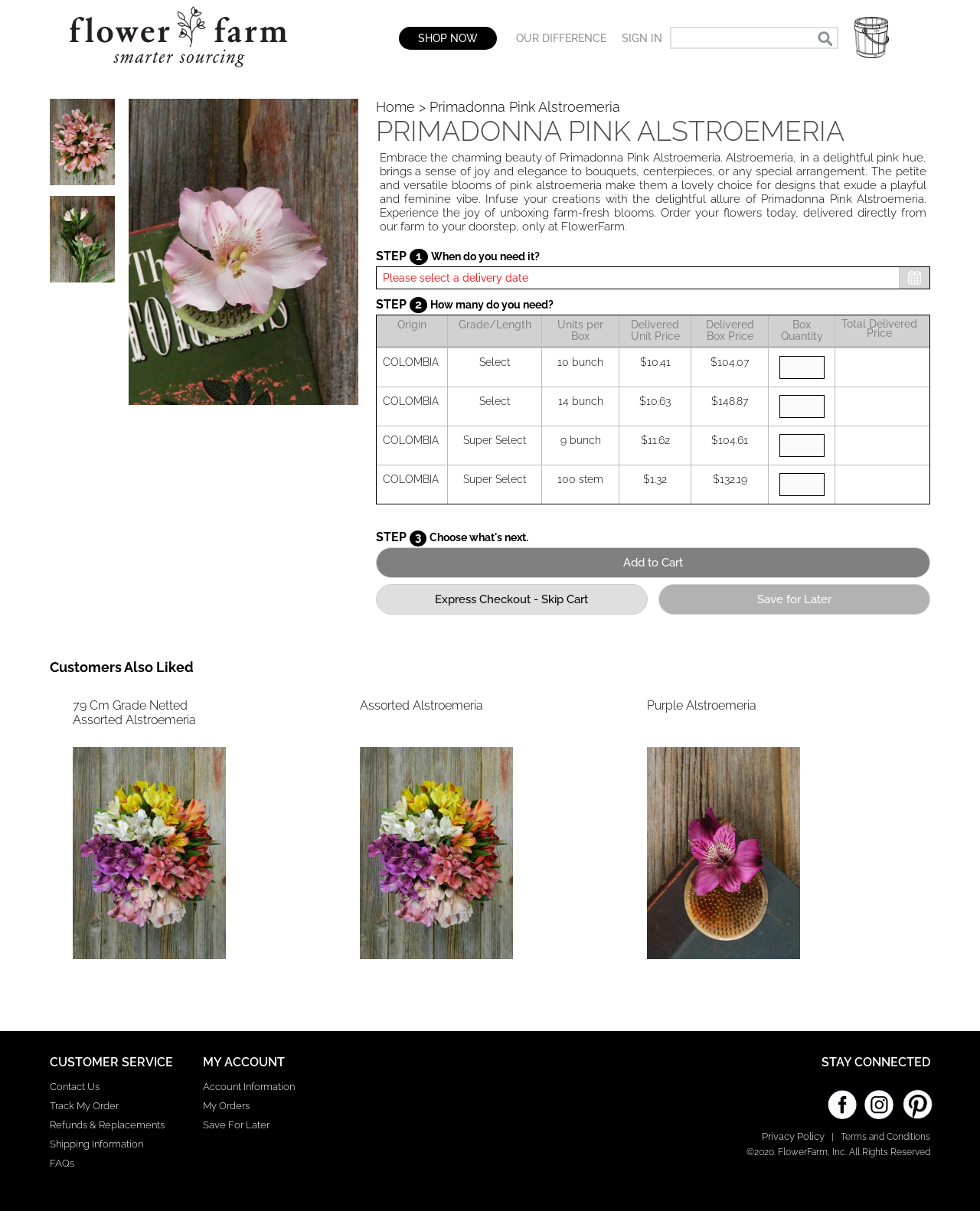Based on the image, give a detailed response to the question: What is the name of the flower on this webpage?

The name of the flower can be found in the heading 'PRIMADONNA PINK ALSTROEMERIA' and also in the image descriptions 'PRIMADONNA PINK ALSTROEMERIA'.